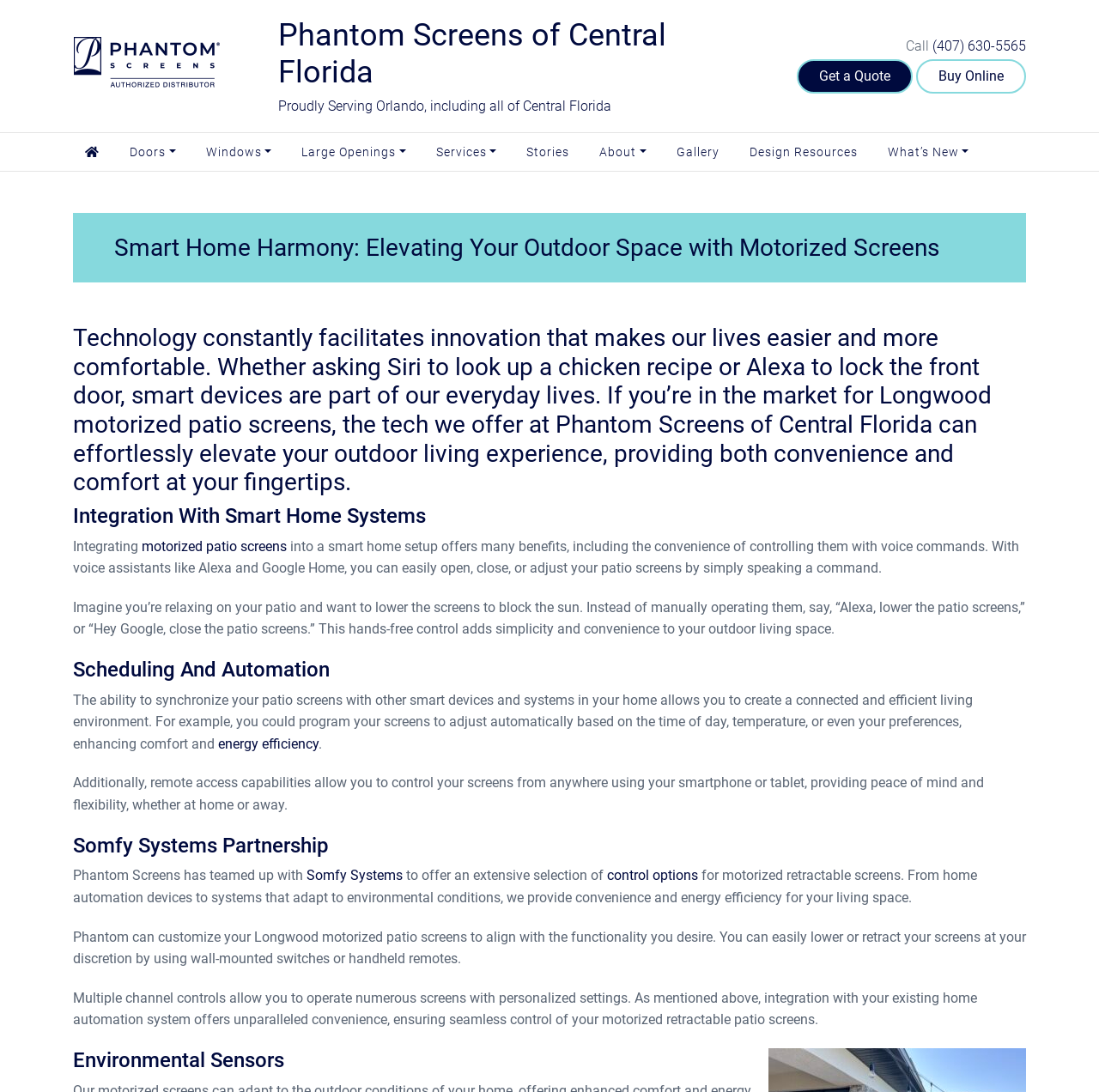Please find and give the text of the main heading on the webpage.

Phantom Screens of Central Florida